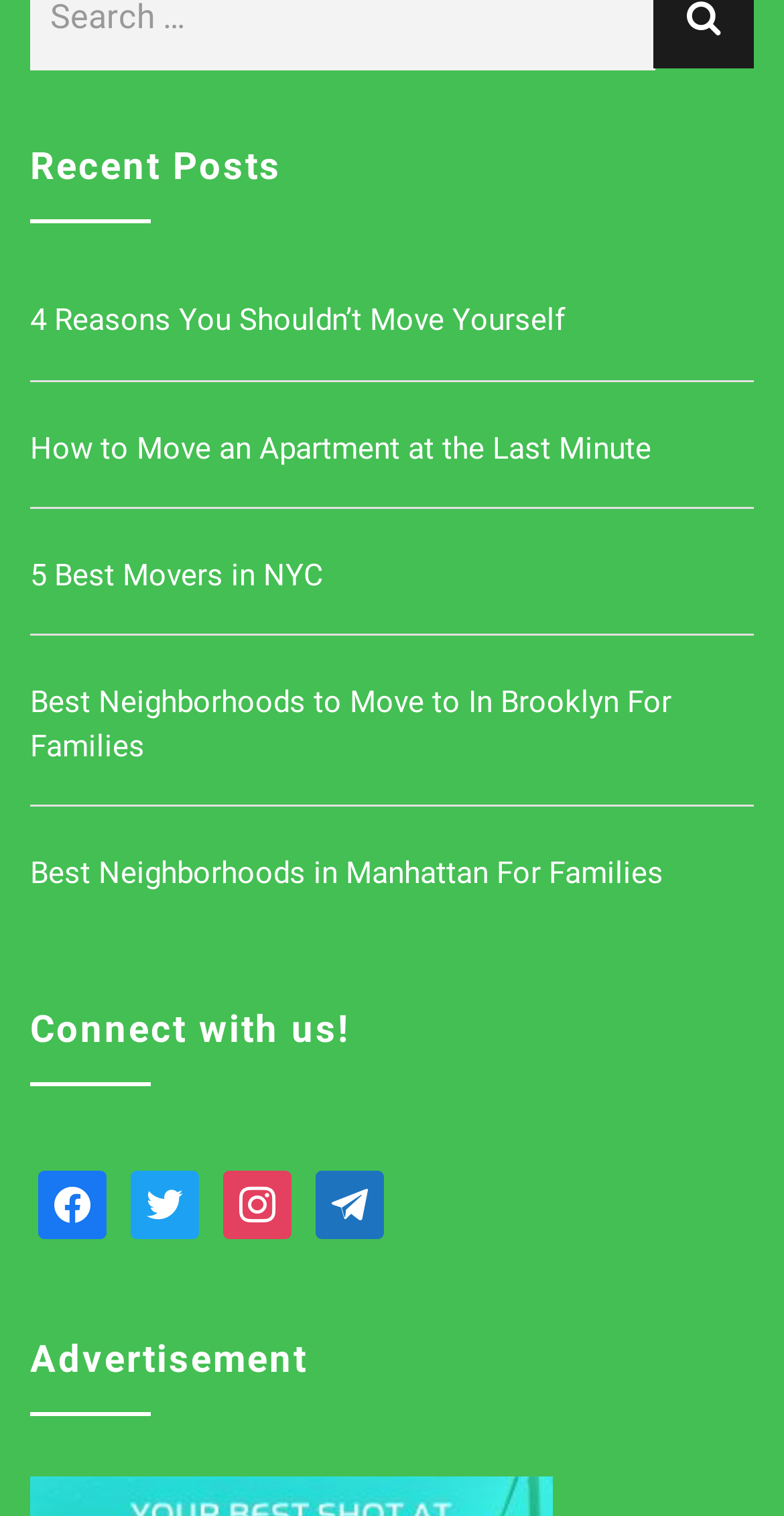Answer in one word or a short phrase: 
What is the second social media link?

twitter